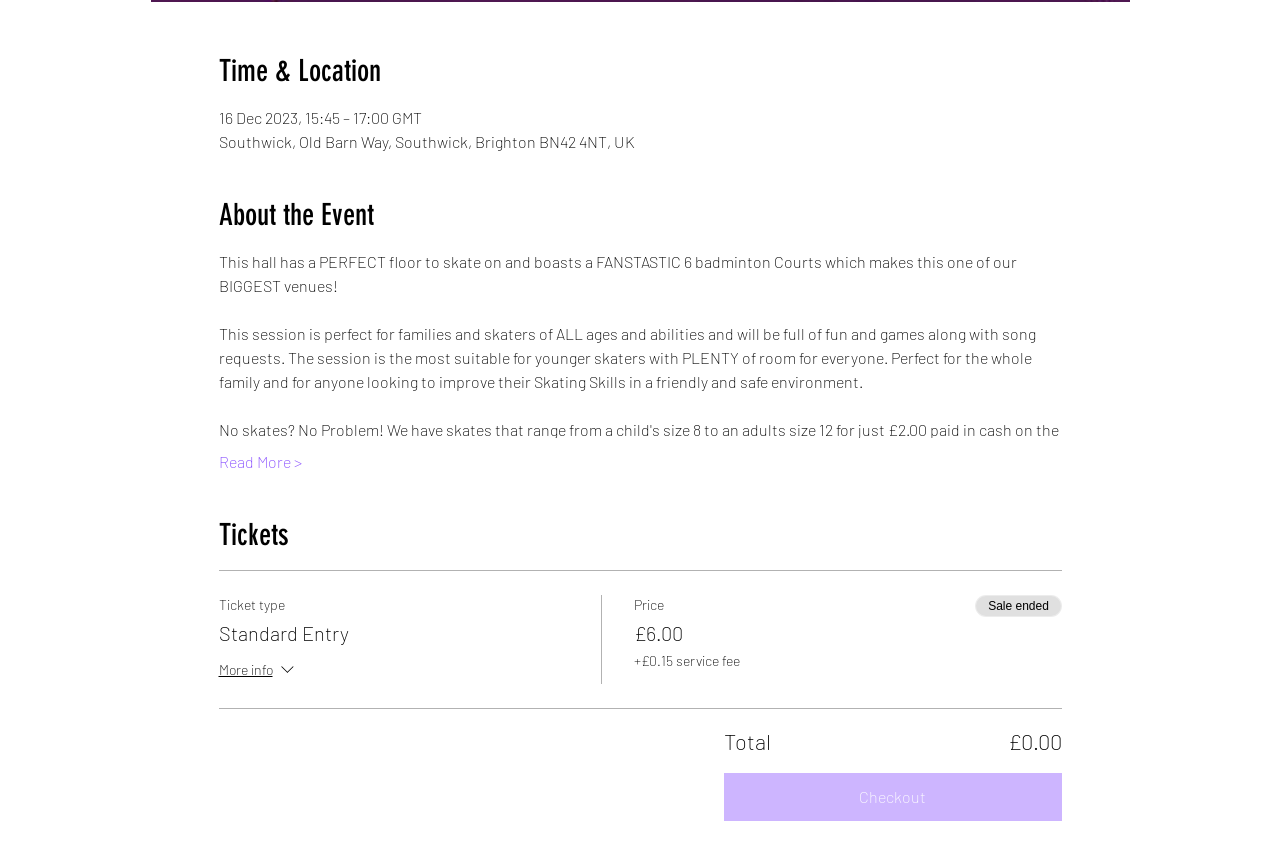What is the service fee for the Standard Entry ticket?
Using the image, answer in one word or phrase.

£0.15